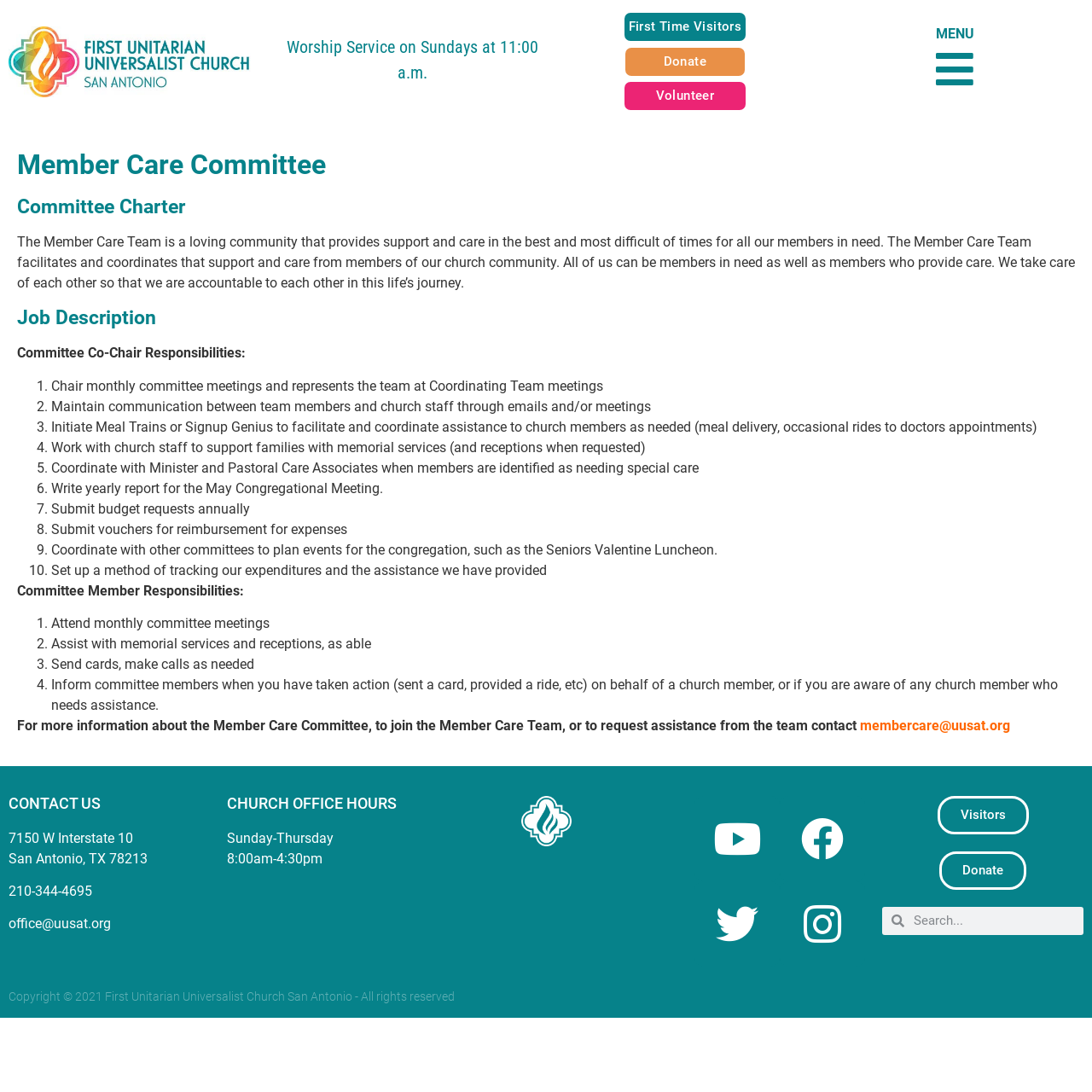Given the description of the UI element: "parent_node: Search name="s" placeholder="Search..."", predict the bounding box coordinates in the form of [left, top, right, bottom], with each value being a float between 0 and 1.

[0.828, 0.83, 0.992, 0.856]